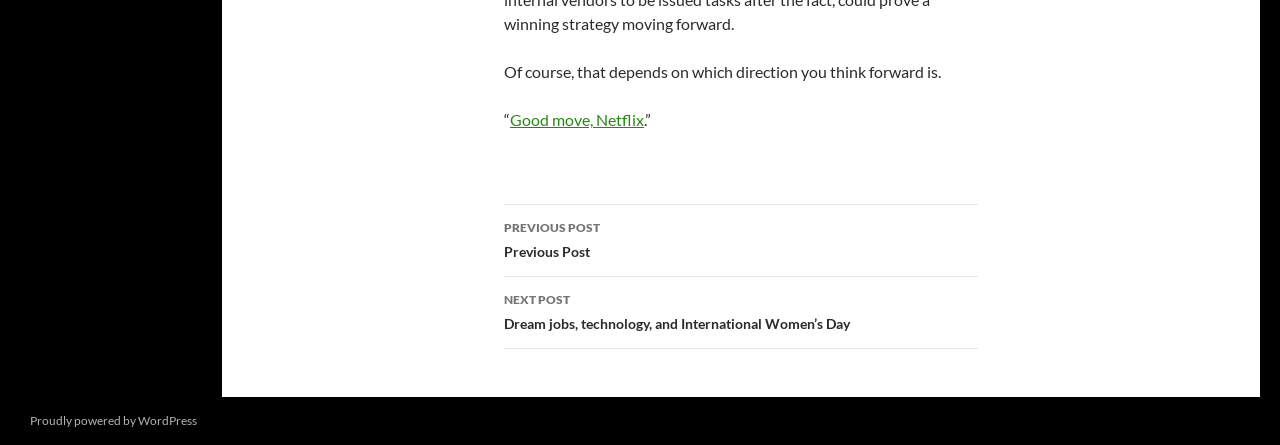What is the purpose of the links 'PREVIOUS POST' and 'NEXT POST'?
Look at the screenshot and respond with a single word or phrase.

Navigation